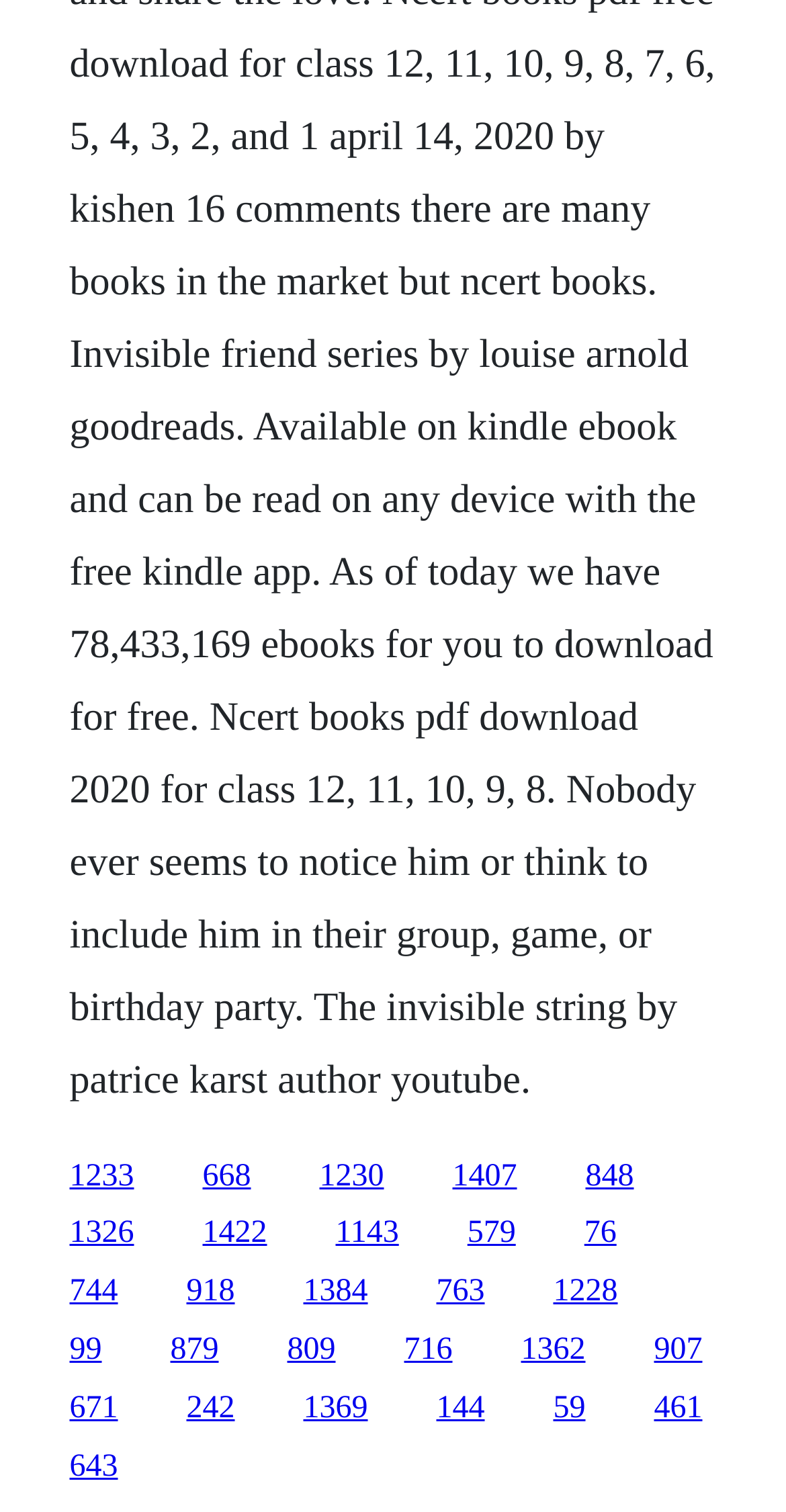How many links are in the top half of the webpage?
Using the image as a reference, answer the question in detail.

I analyzed the y1 and y2 coordinates of all the links and found that 10 links have y1 values less than 0.5, which means they are located in the top half of the webpage.